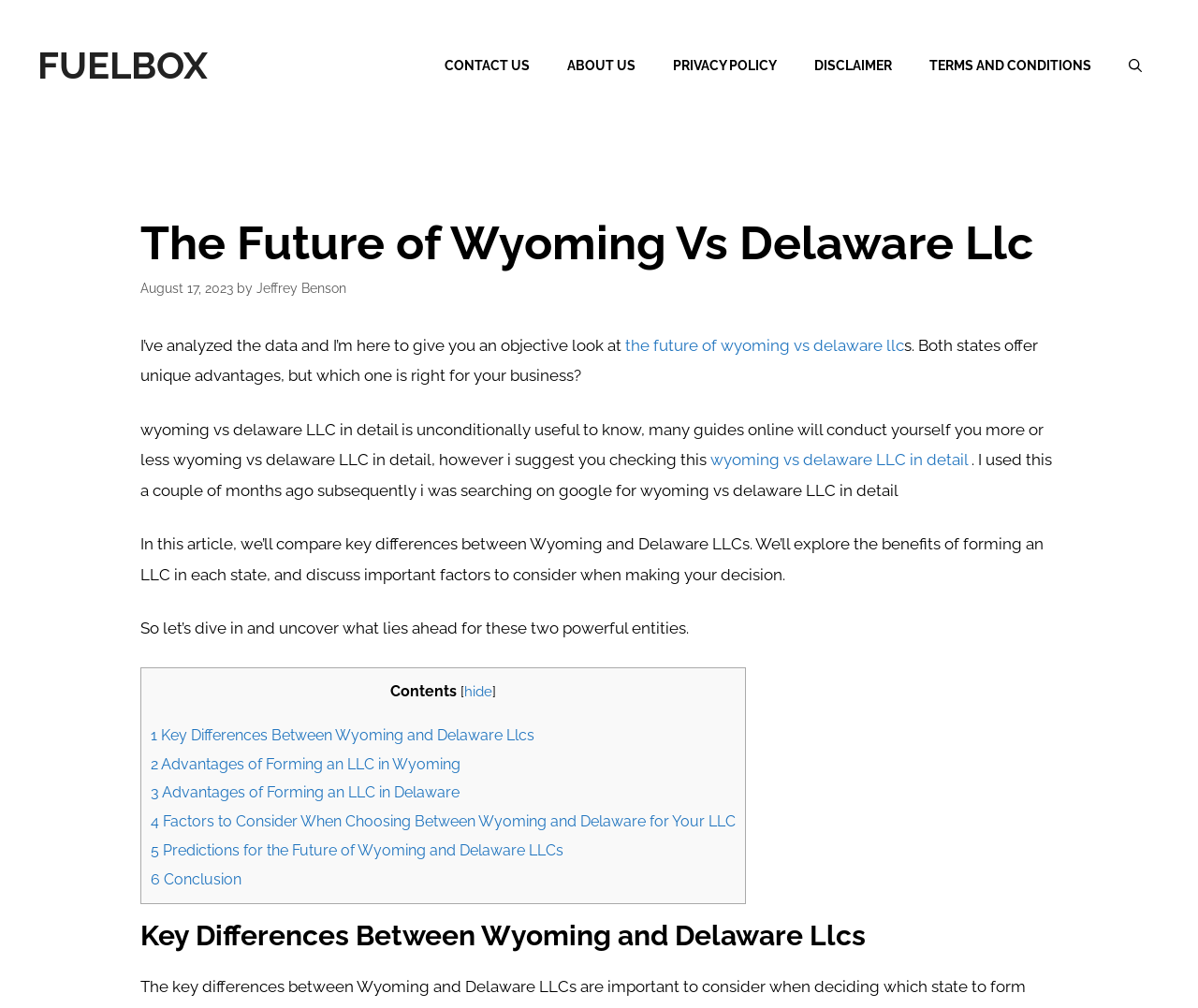How many sections are in the article?
Refer to the screenshot and deliver a thorough answer to the question presented.

I counted the number of sections in the article by looking at the links in the table of contents. There are 6 sections: 'Key Differences Between Wyoming and Delaware Llcs', 'Advantages of Forming an LLC in Wyoming', 'Advantages of Forming an LLC in Delaware', 'Factors to Consider When Choosing Between Wyoming and Delaware for Your LLC', 'Predictions for the Future of Wyoming and Delaware LLCs', and 'Conclusion'.